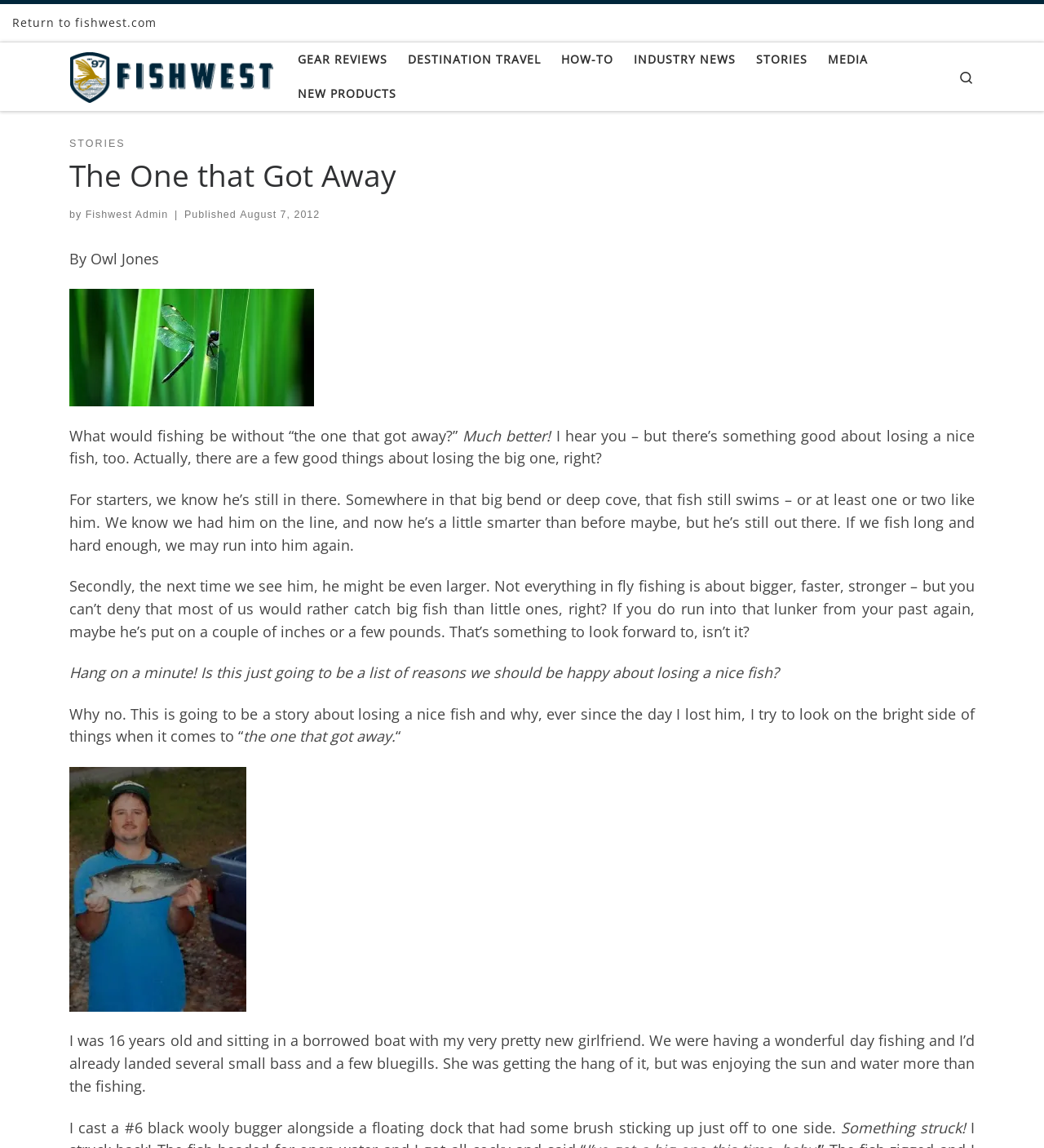What is the topic of the blog post?
Provide a one-word or short-phrase answer based on the image.

Fishing